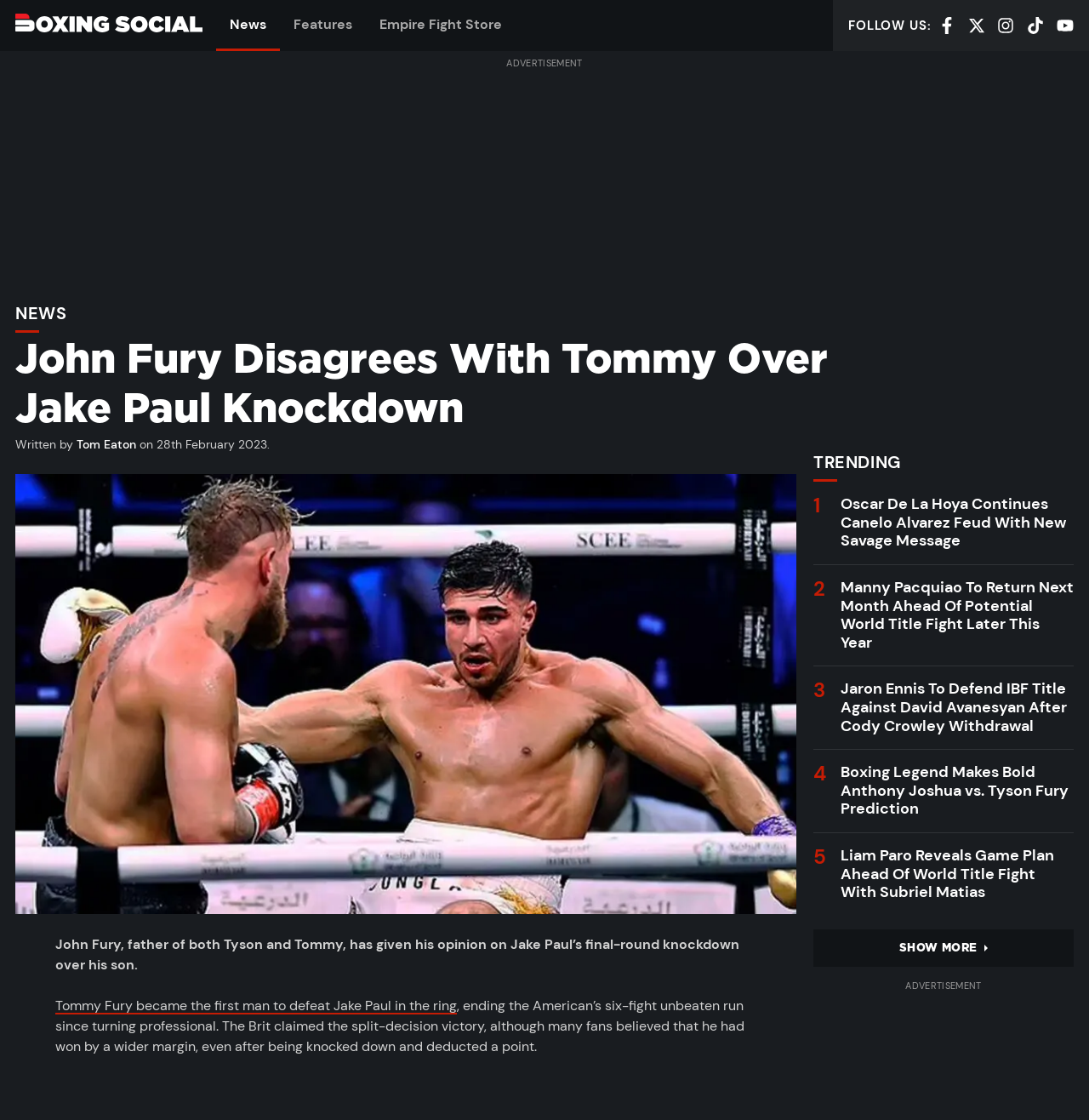Determine the main heading text of the webpage.

John Fury Disagrees With Tommy Over Jake Paul Knockdown